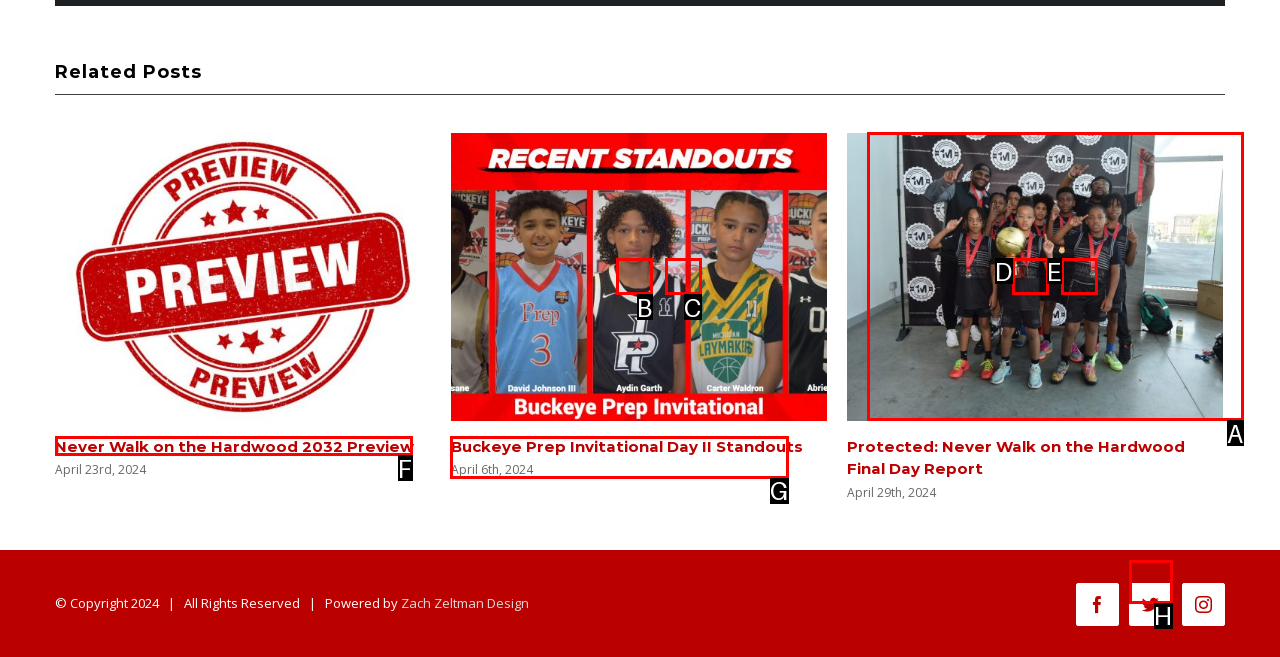Select the proper UI element to click in order to perform the following task: View 'Protected: Never Walk on the Hardwood Final Day Report'. Indicate your choice with the letter of the appropriate option.

G